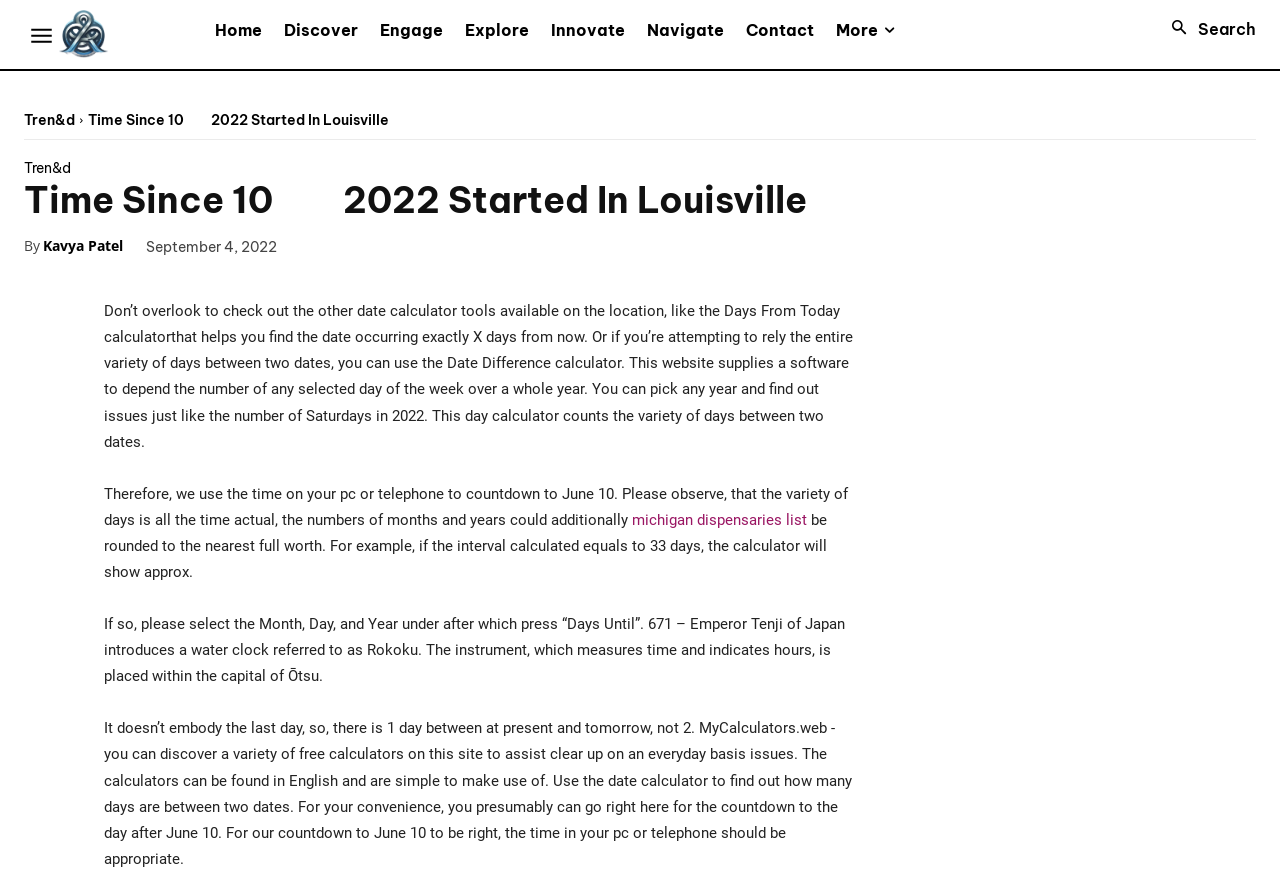Bounding box coordinates are to be given in the format (top-left x, top-left y, bottom-right x, bottom-right y). All values must be floating point numbers between 0 and 1. Provide the bounding box coordinate for the UI element described as: Discover

[0.213, 0.023, 0.288, 0.045]